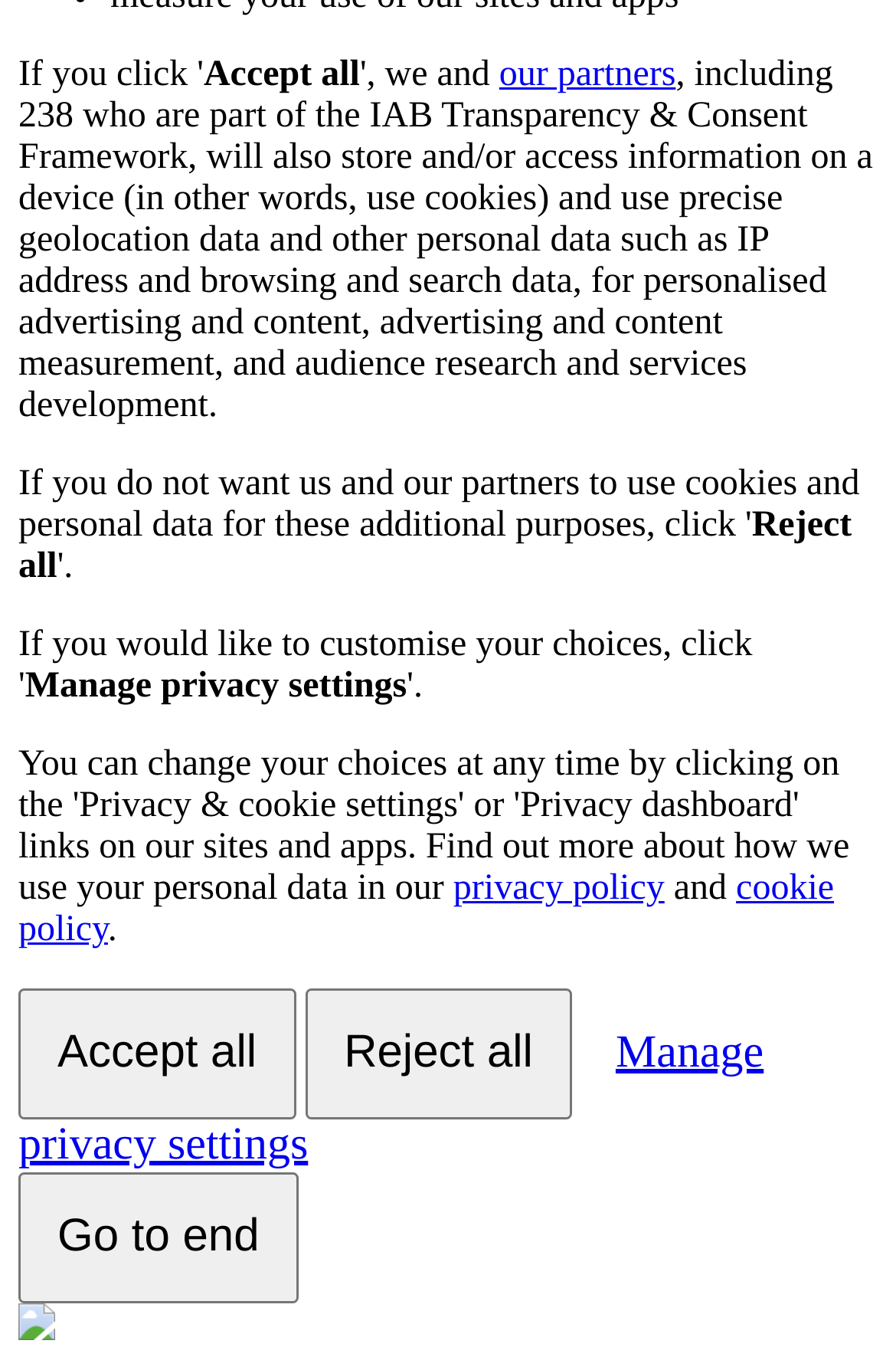Extract the bounding box coordinates for the HTML element that matches this description: "Manage privacy settings". The coordinates should be four float numbers between 0 and 1, i.e., [left, top, right, bottom].

[0.021, 0.725, 0.852, 0.879]